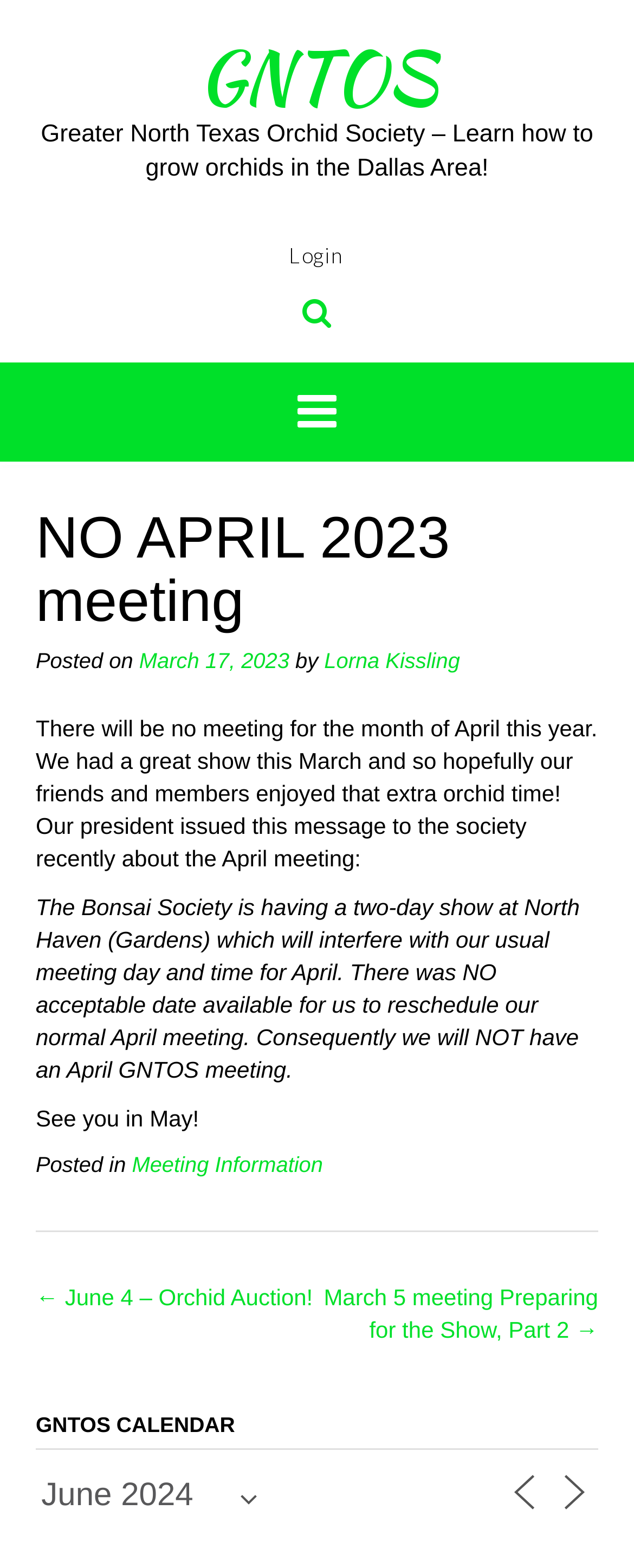Using the image as a reference, answer the following question in as much detail as possible:
What is the next event mentioned on the webpage?

The link '← June 4 – Orchid Auction!' is located at the bottom of the webpage, indicating that the next event mentioned is the Orchid Auction on June 4.